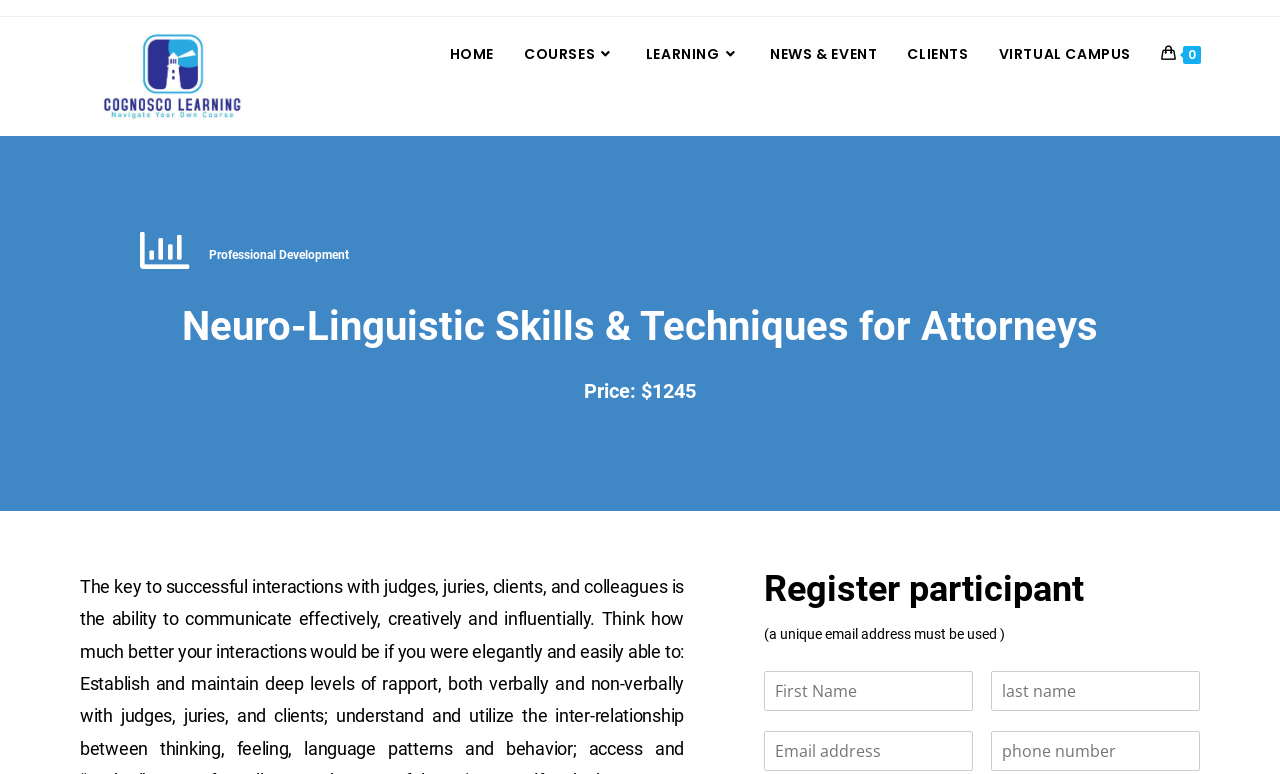What is the name of the learning platform?
Please respond to the question with as much detail as possible.

I determined the answer by looking at the top-left corner of the webpage, where I found a link with the text 'Cognosco Learning' and an image with the same name. This suggests that Cognosco Learning is the name of the learning platform.